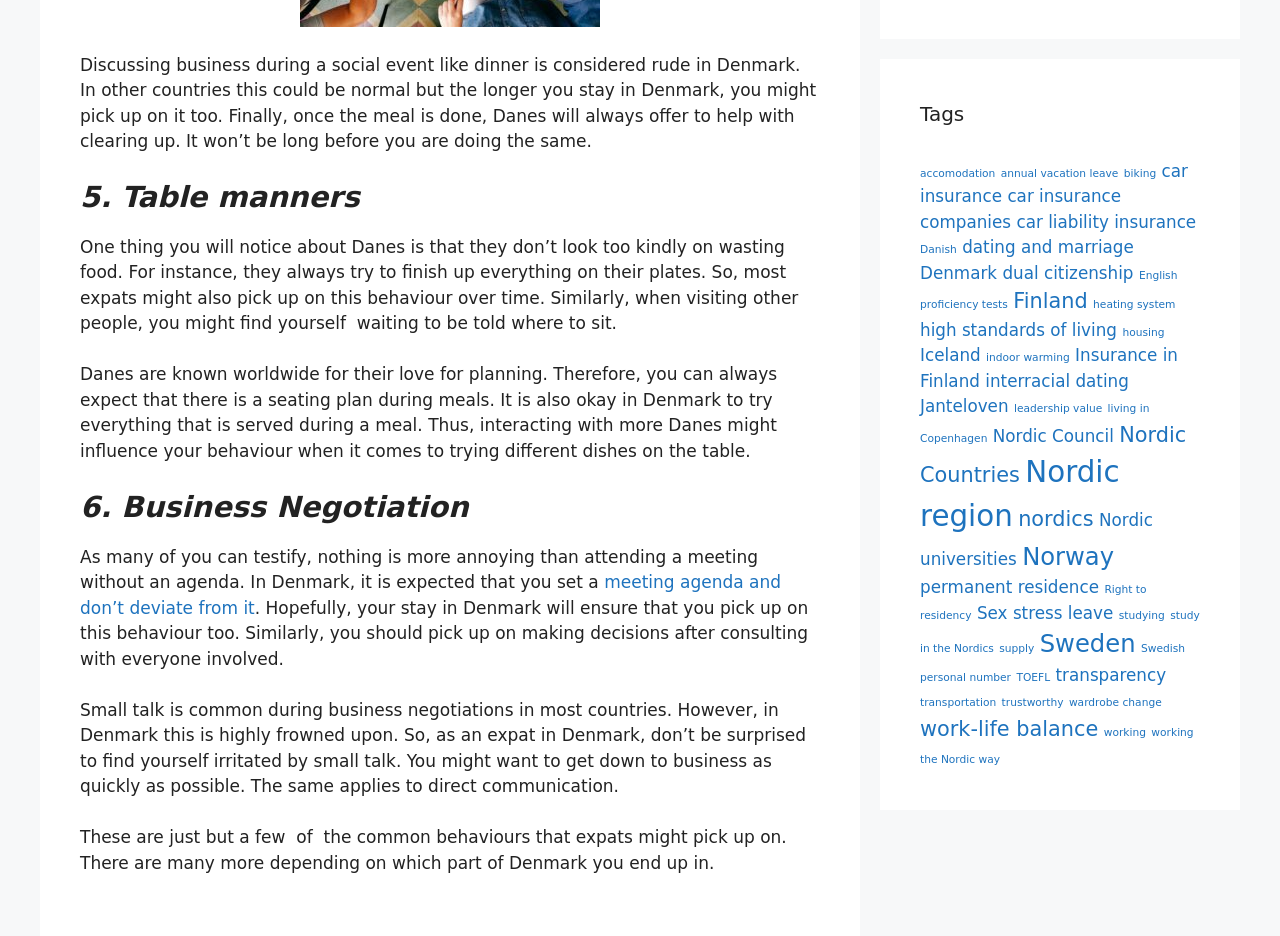Indicate the bounding box coordinates of the element that needs to be clicked to satisfy the following instruction: "Click the 'e-time stamp logo' link". The coordinates should be four float numbers between 0 and 1, i.e., [left, top, right, bottom].

None